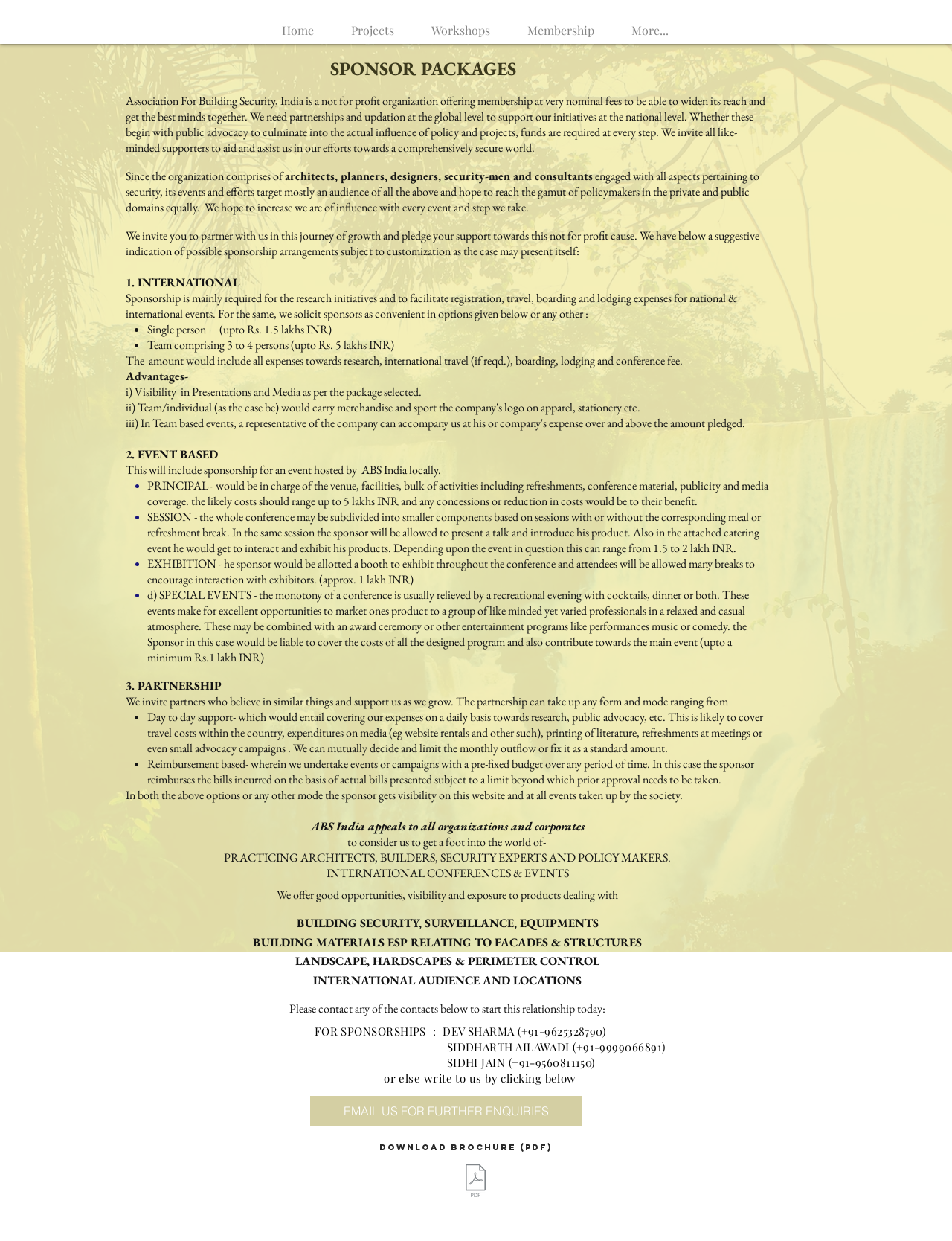Who are the contacts for sponsorships?
Using the information from the image, give a concise answer in one word or a short phrase.

Dev Sharma, Siddharth Ailawadi, Sidhi Jain